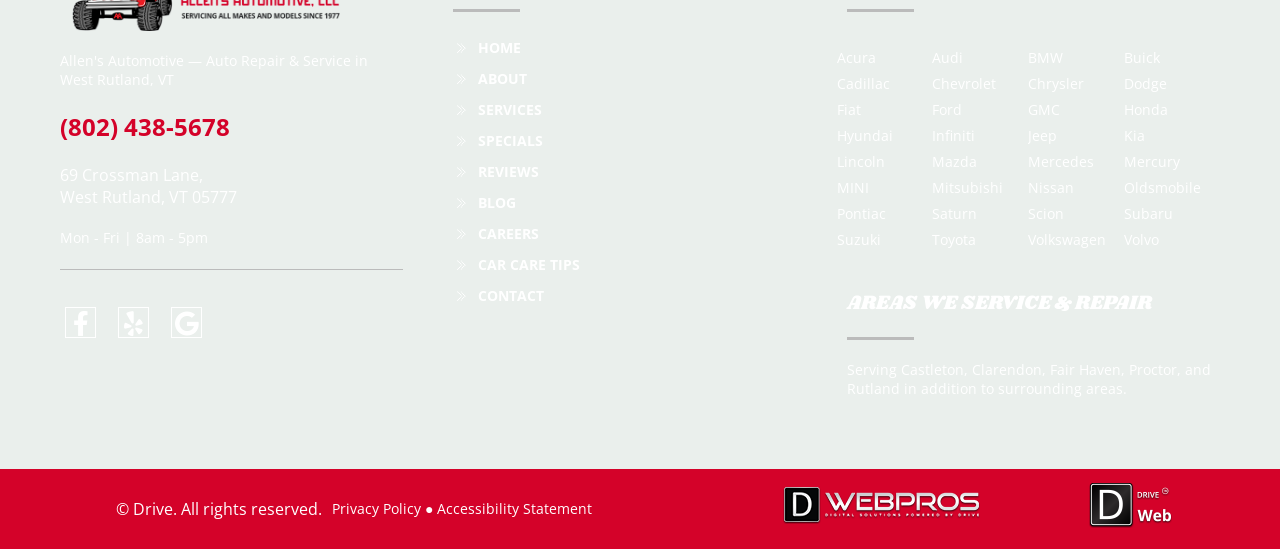What are the business hours of the automotive shop?
Can you provide an in-depth and detailed response to the question?

The business hours can be found in the top section of the webpage, in the StaticText element, which contains the text 'Mon - Fri | 8am - 5pm'.